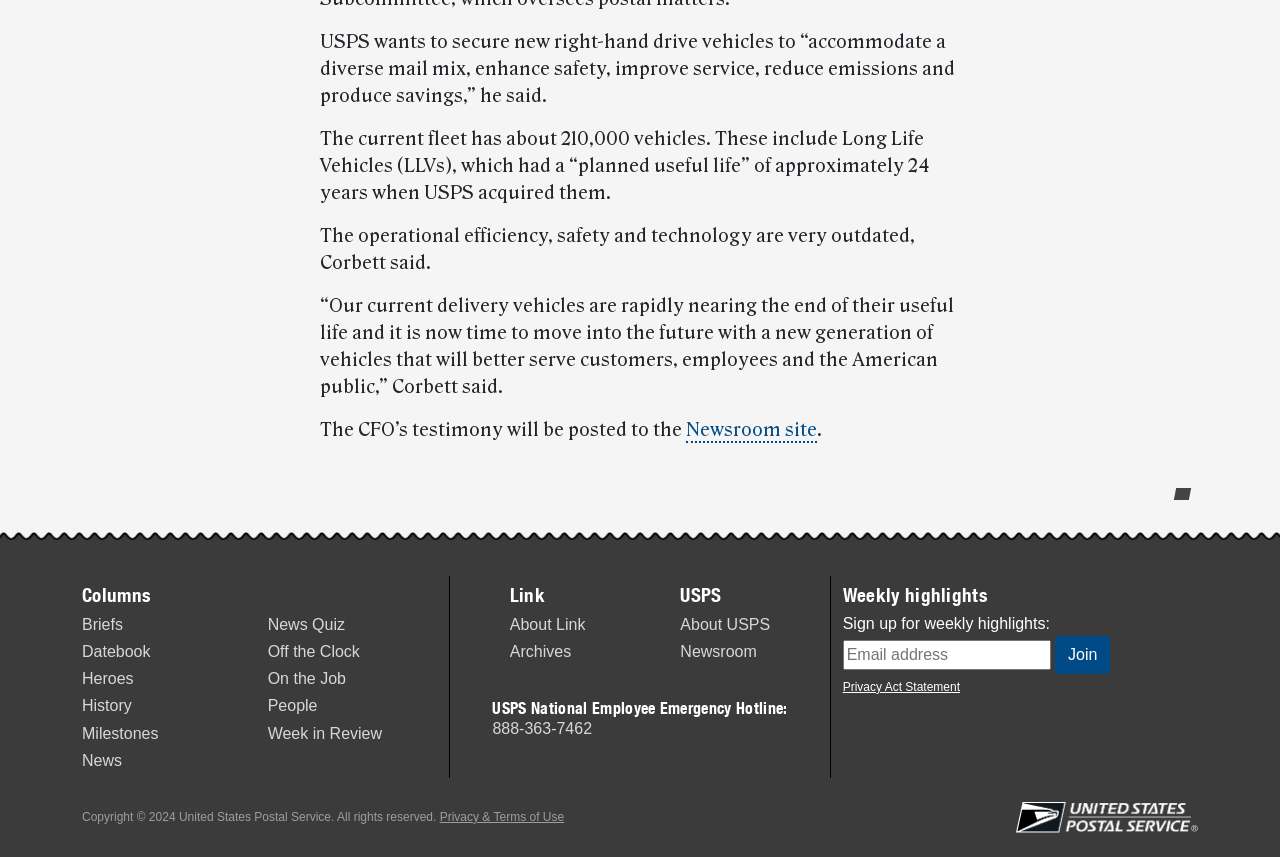What is the phone number of the USPS National Employee Emergency Hotline?
Please look at the screenshot and answer in one word or a short phrase.

888-363-7462